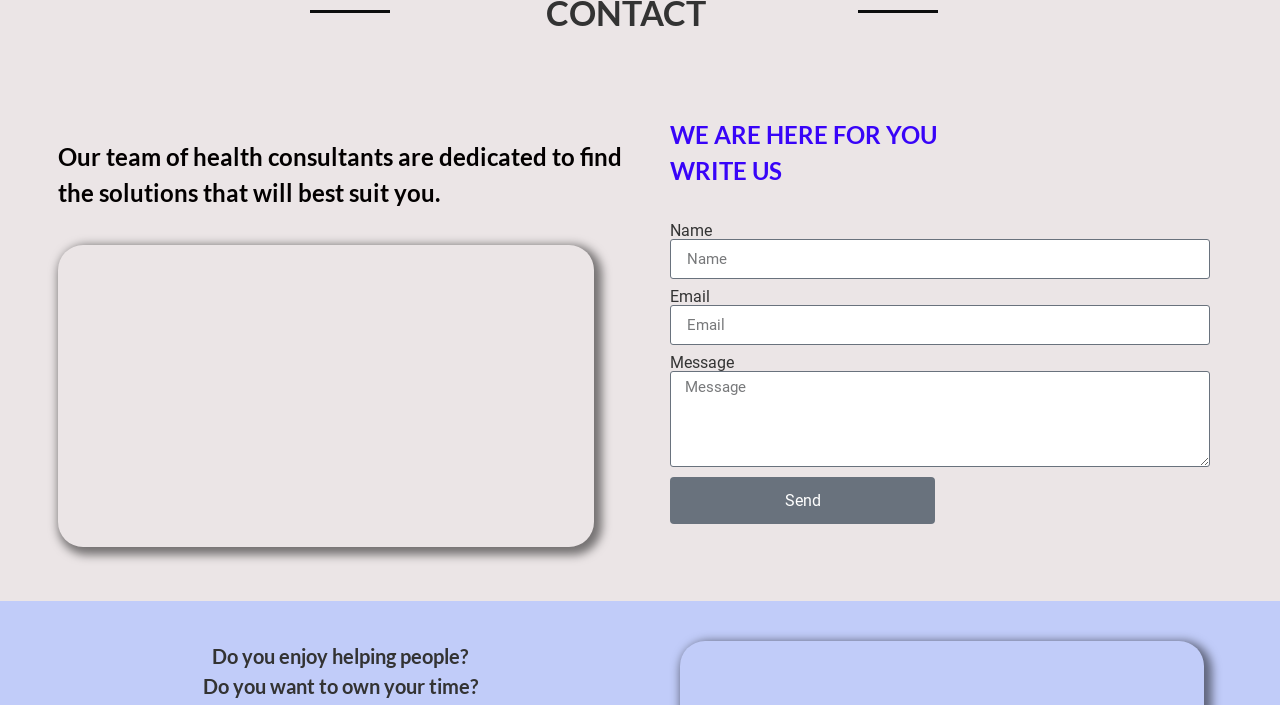Provide the bounding box coordinates, formatted as (top-left x, top-left y, bottom-right x, bottom-right y), with all values being floating point numbers between 0 and 1. Identify the bounding box of the UI element that matches the description: parent_node: Message name="form_fields[message]" placeholder="Message"

[0.523, 0.527, 0.945, 0.663]